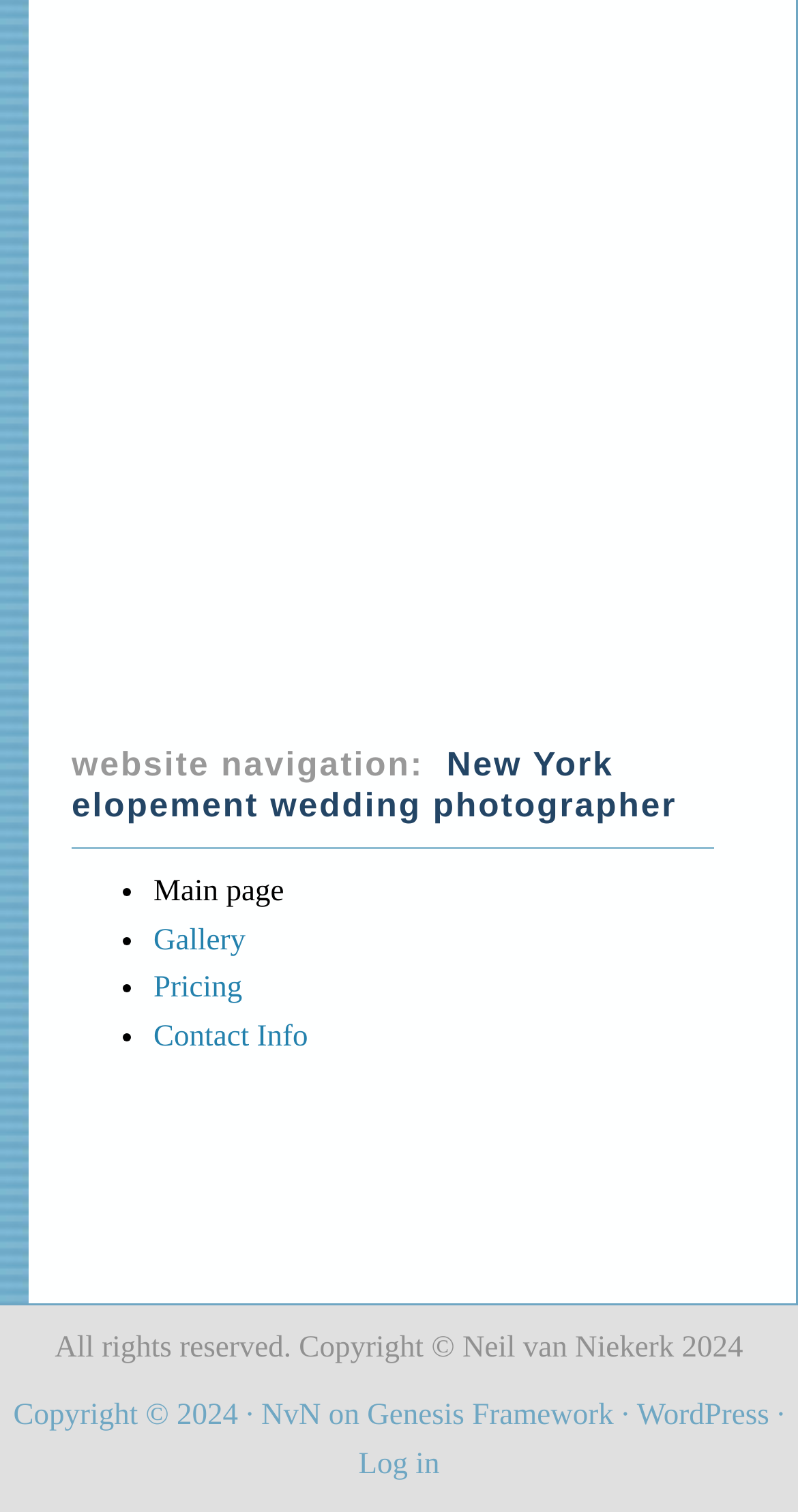Determine the bounding box coordinates in the format (top-left x, top-left y, bottom-right x, bottom-right y). Ensure all values are floating point numbers between 0 and 1. Identify the bounding box of the UI element described by: Finance

None